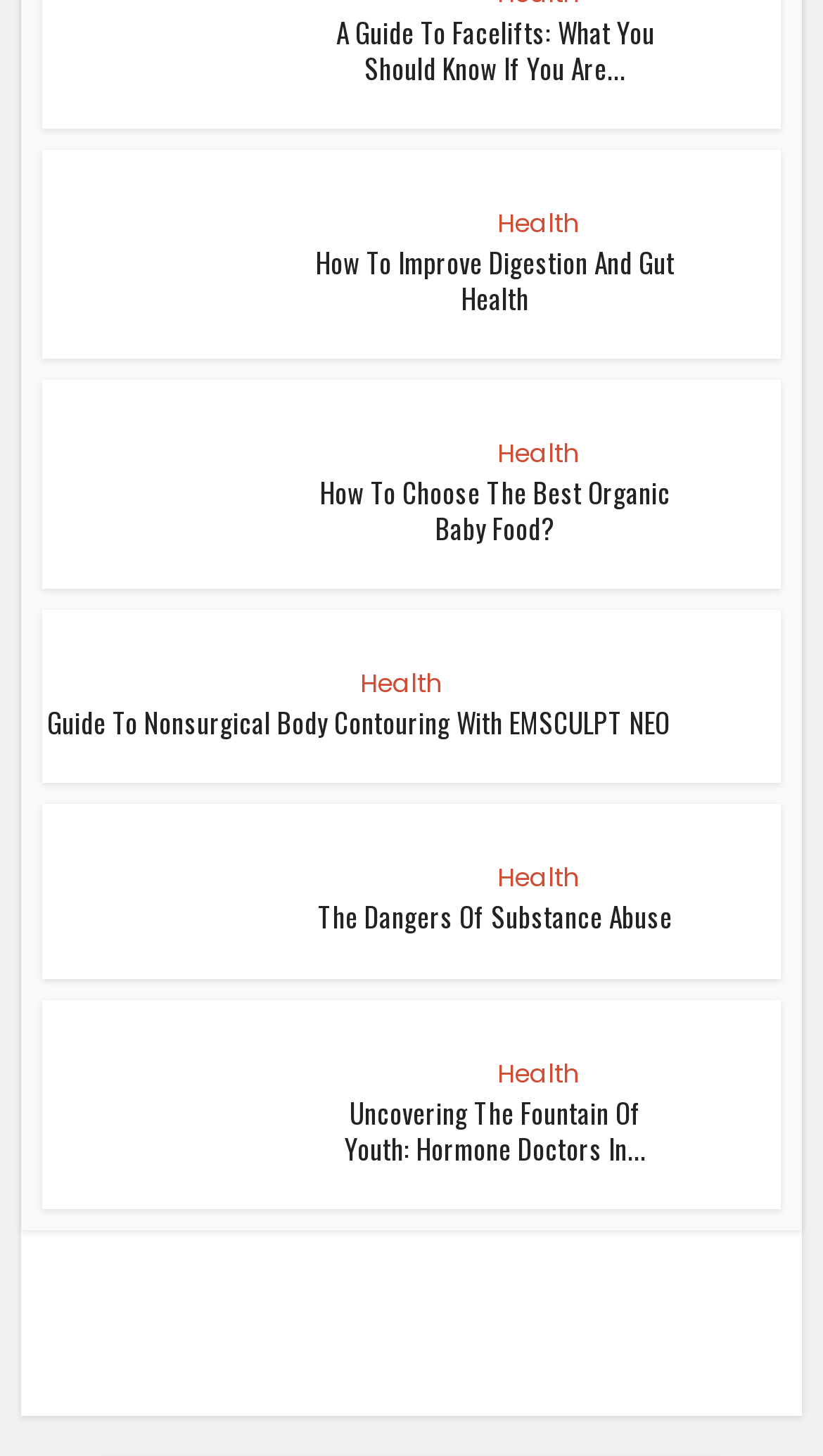Provide a brief response to the question using a single word or phrase: 
What category do all the articles belong to?

Health